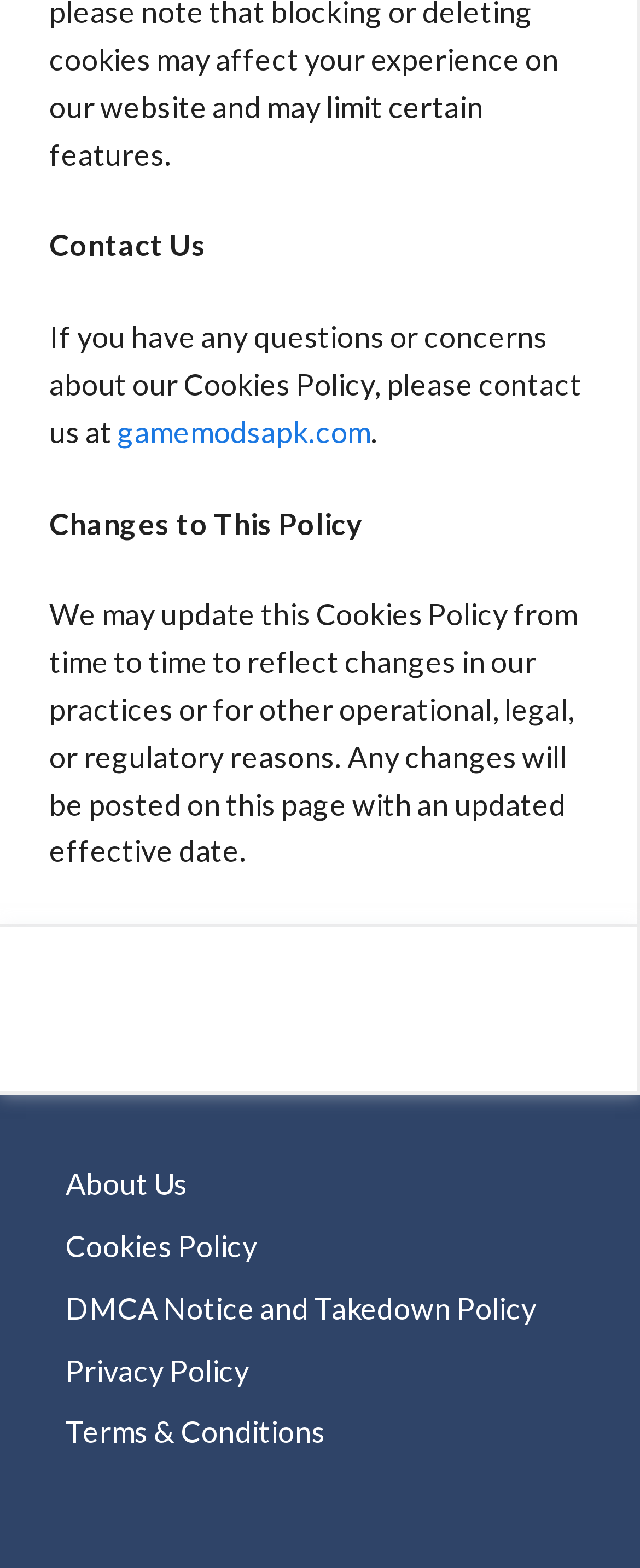What is the purpose of the webpage?
Please provide a detailed and thorough answer to the question.

The purpose of the webpage can be inferred from the content, which discusses the Cookies Policy, changes to the policy, and provides links to related policies. The webpage appears to be a dedicated page for the Cookies Policy of the website.